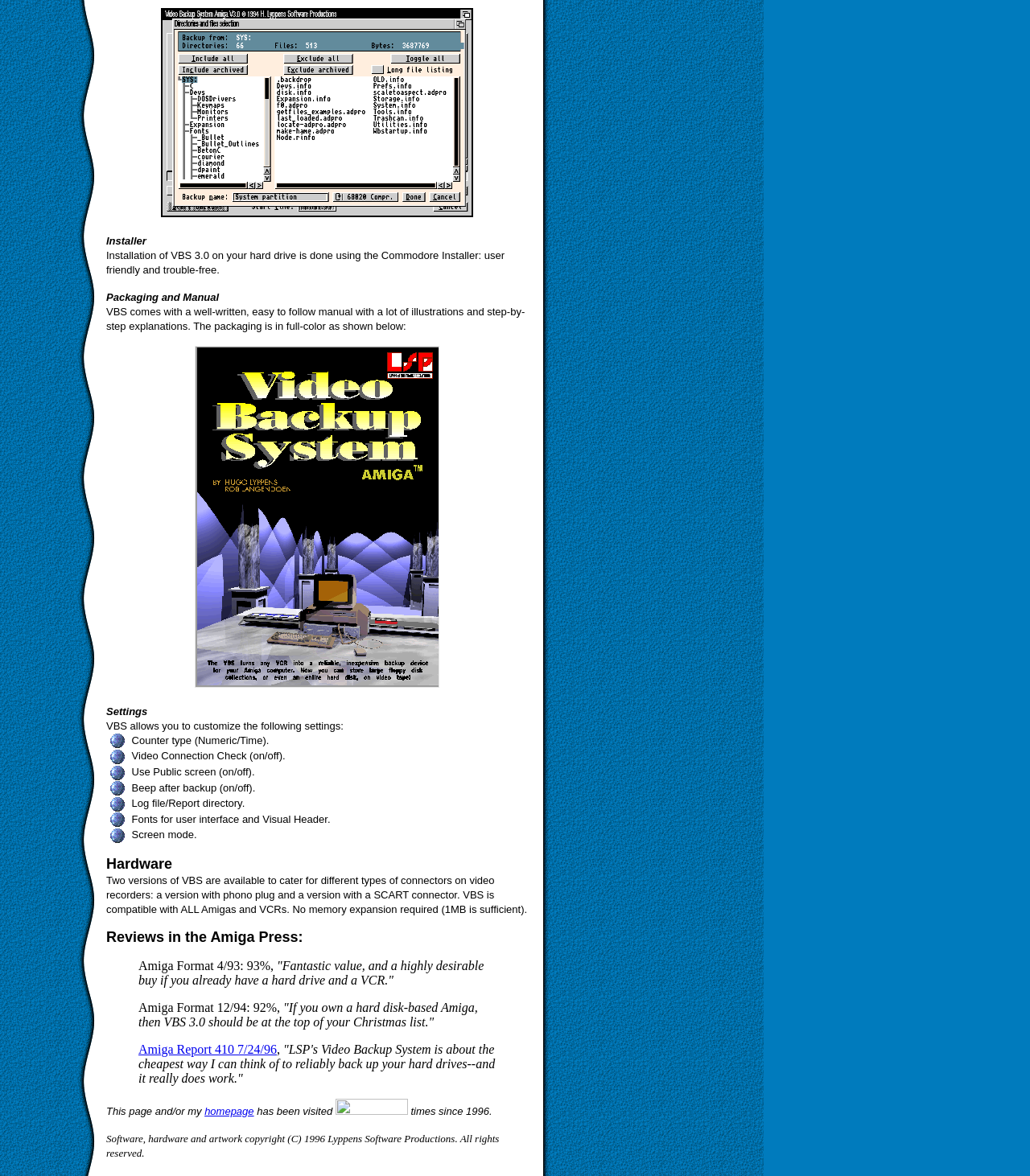What type of connector is available on one version of VBS?
Answer with a single word or phrase by referring to the visual content.

Phono plug